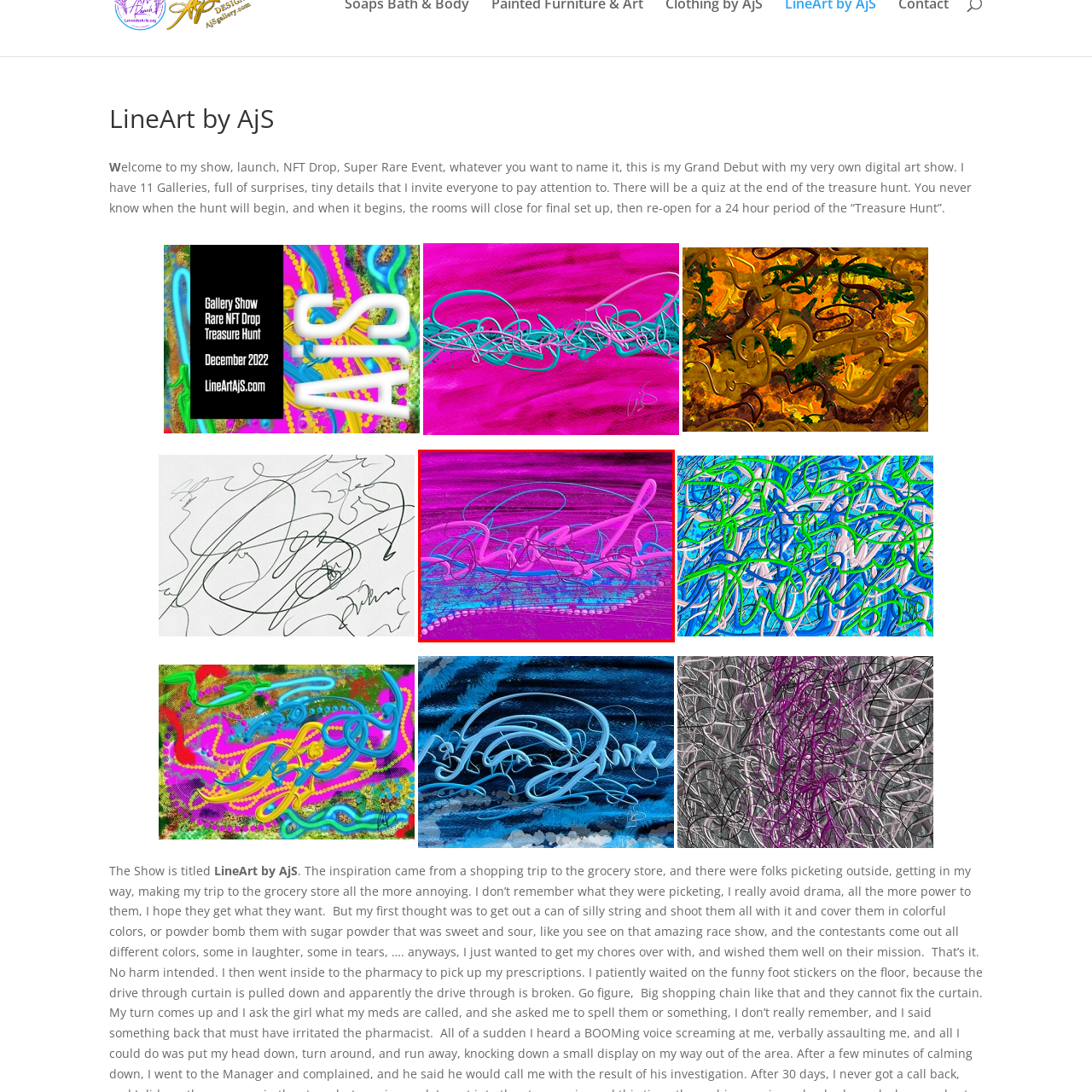Observe the image inside the red bounding box and answer briefly using a single word or phrase: What forms a subtle, grounding line in the artwork?

A row of small white dots